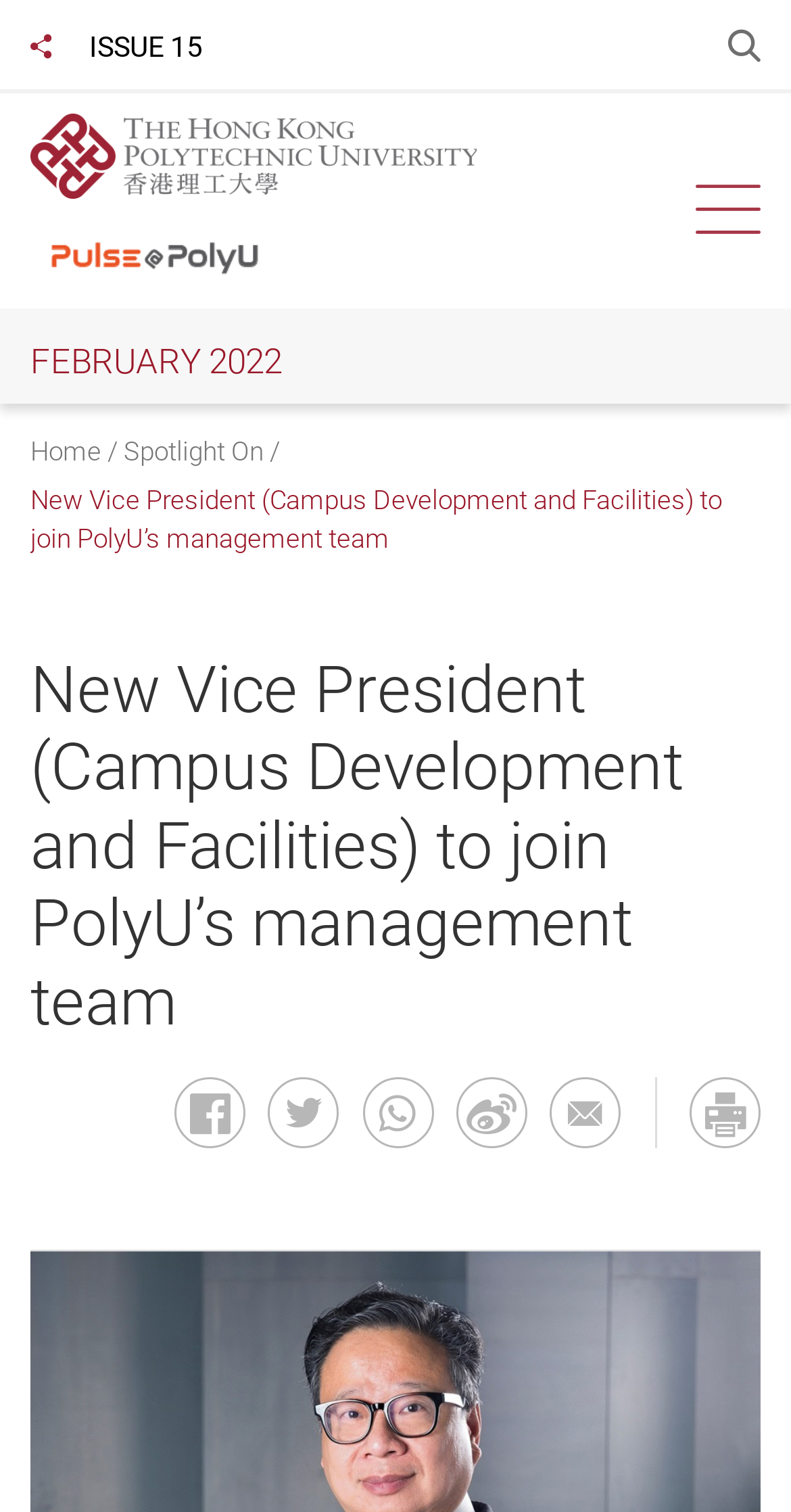Please give the bounding box coordinates of the area that should be clicked to fulfill the following instruction: "Visit 'WinMX World :: Forum'". The coordinates should be in the format of four float numbers from 0 to 1, i.e., [left, top, right, bottom].

None